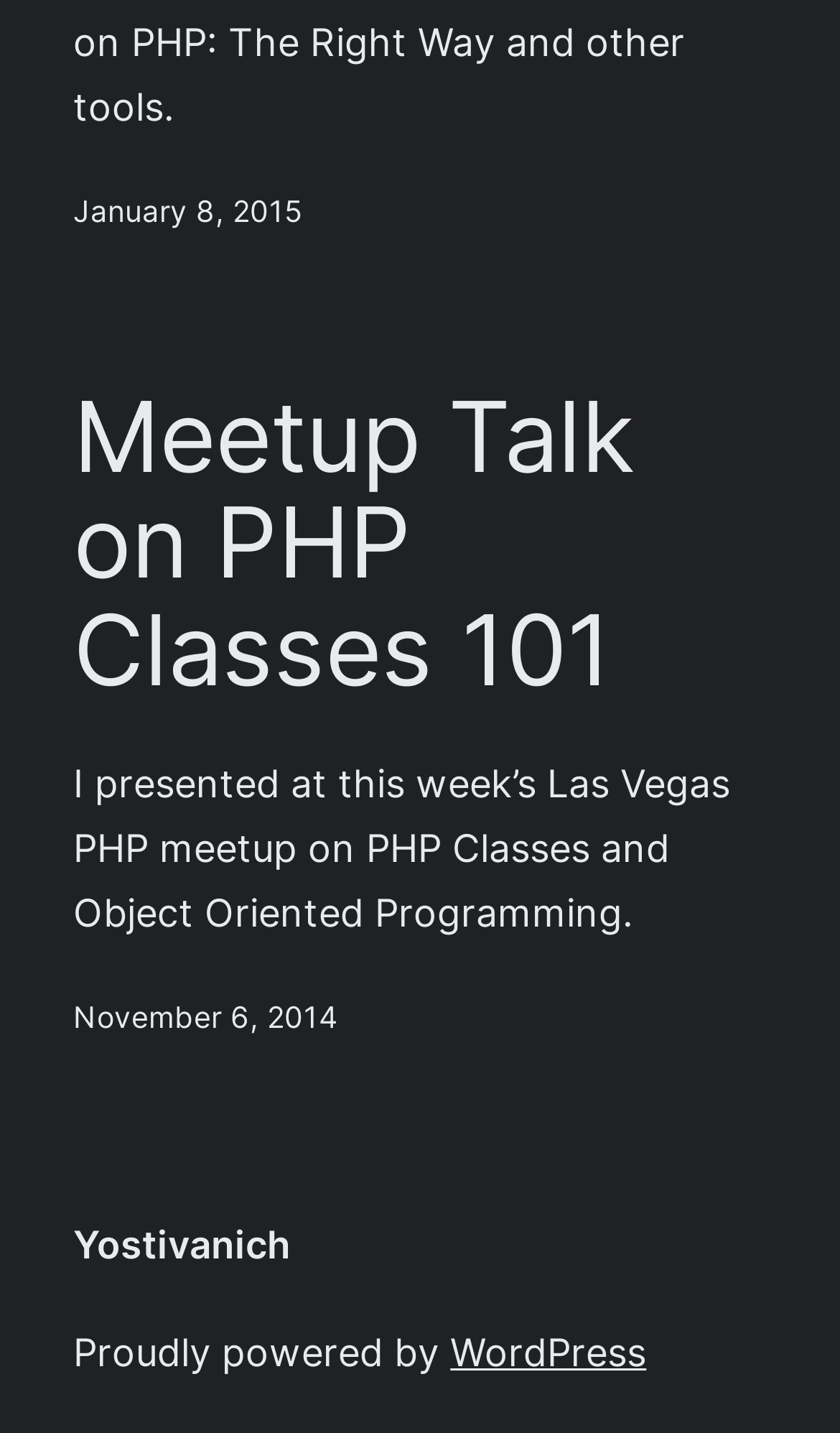Using the element description: "January 8, 2015", determine the bounding box coordinates. The coordinates should be in the format [left, top, right, bottom], with values between 0 and 1.

[0.087, 0.135, 0.362, 0.159]